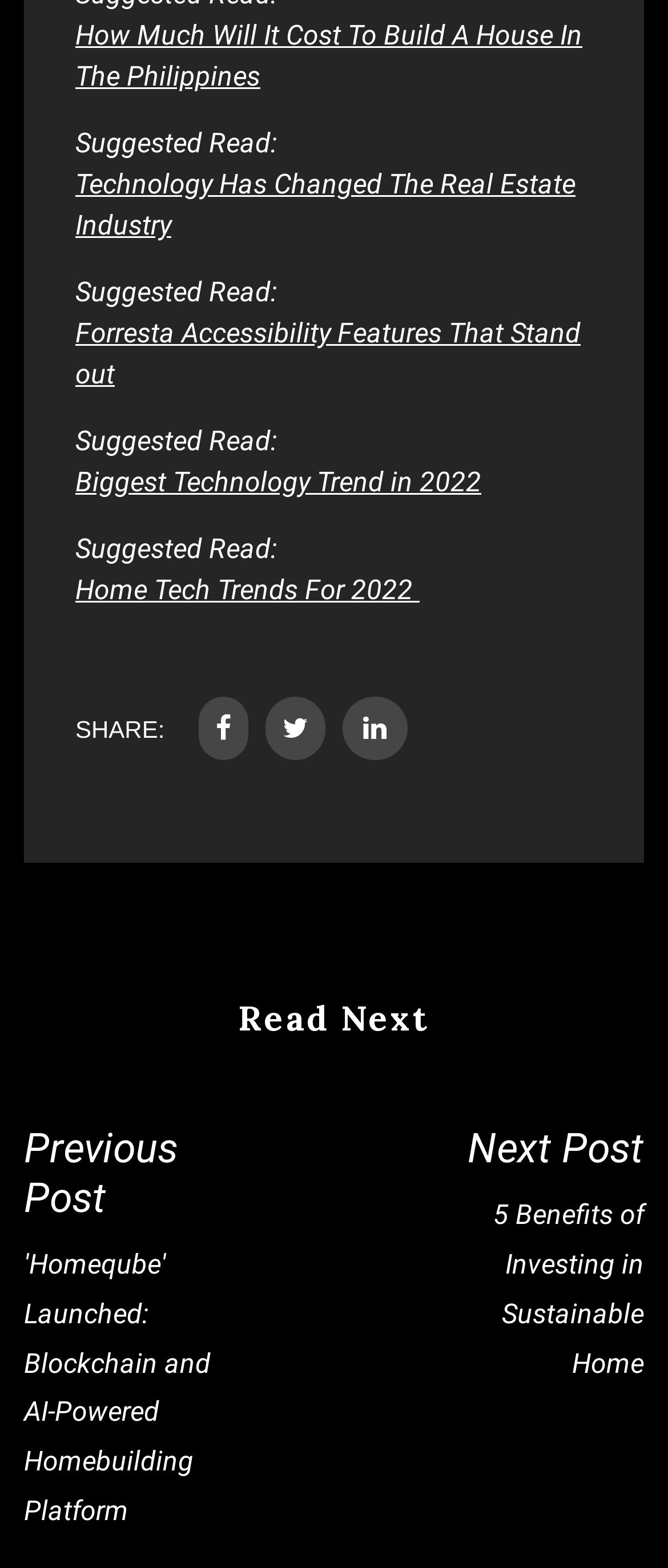Answer the question below with a single word or a brief phrase: 
How many links are provided under 'Suggested Read:'?

4